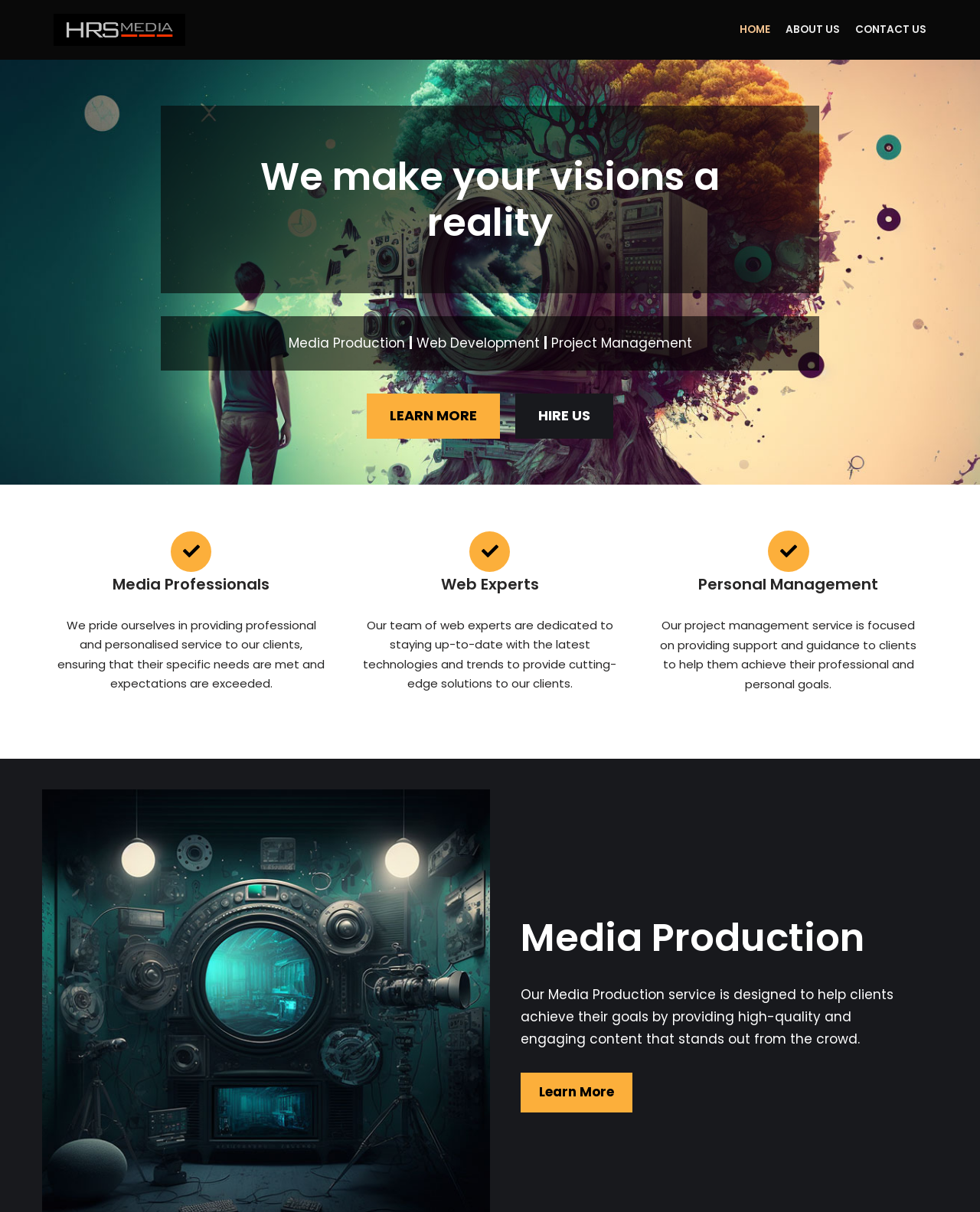Answer the question in a single word or phrase:
What is the focus of HRSmedia's Web Experts?

Staying up-to-date with the latest technologies and trends